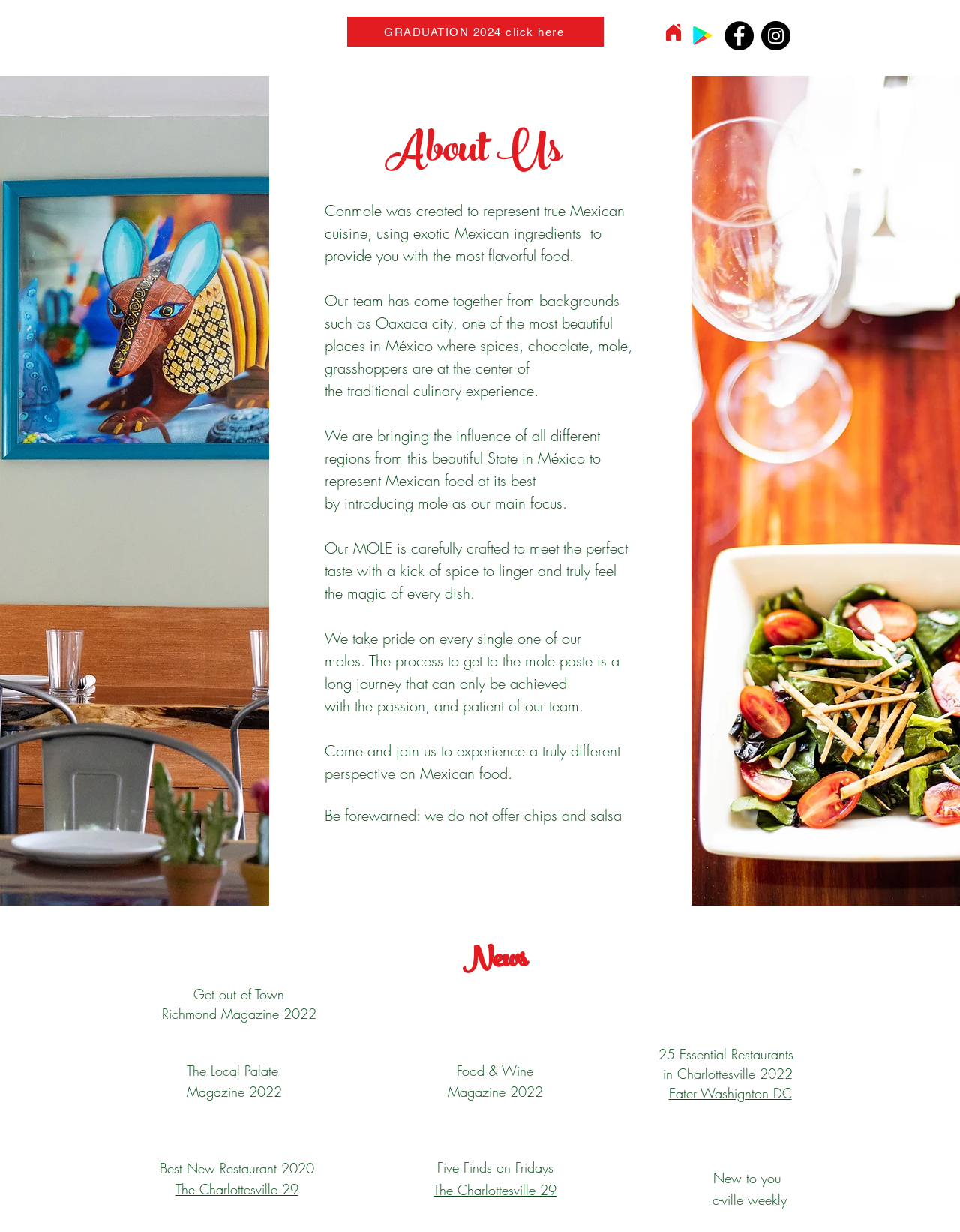Pinpoint the bounding box coordinates of the clickable area necessary to execute the following instruction: "Read the 'News' section". The coordinates should be given as four float numbers between 0 and 1, namely [left, top, right, bottom].

[0.482, 0.757, 0.565, 0.805]